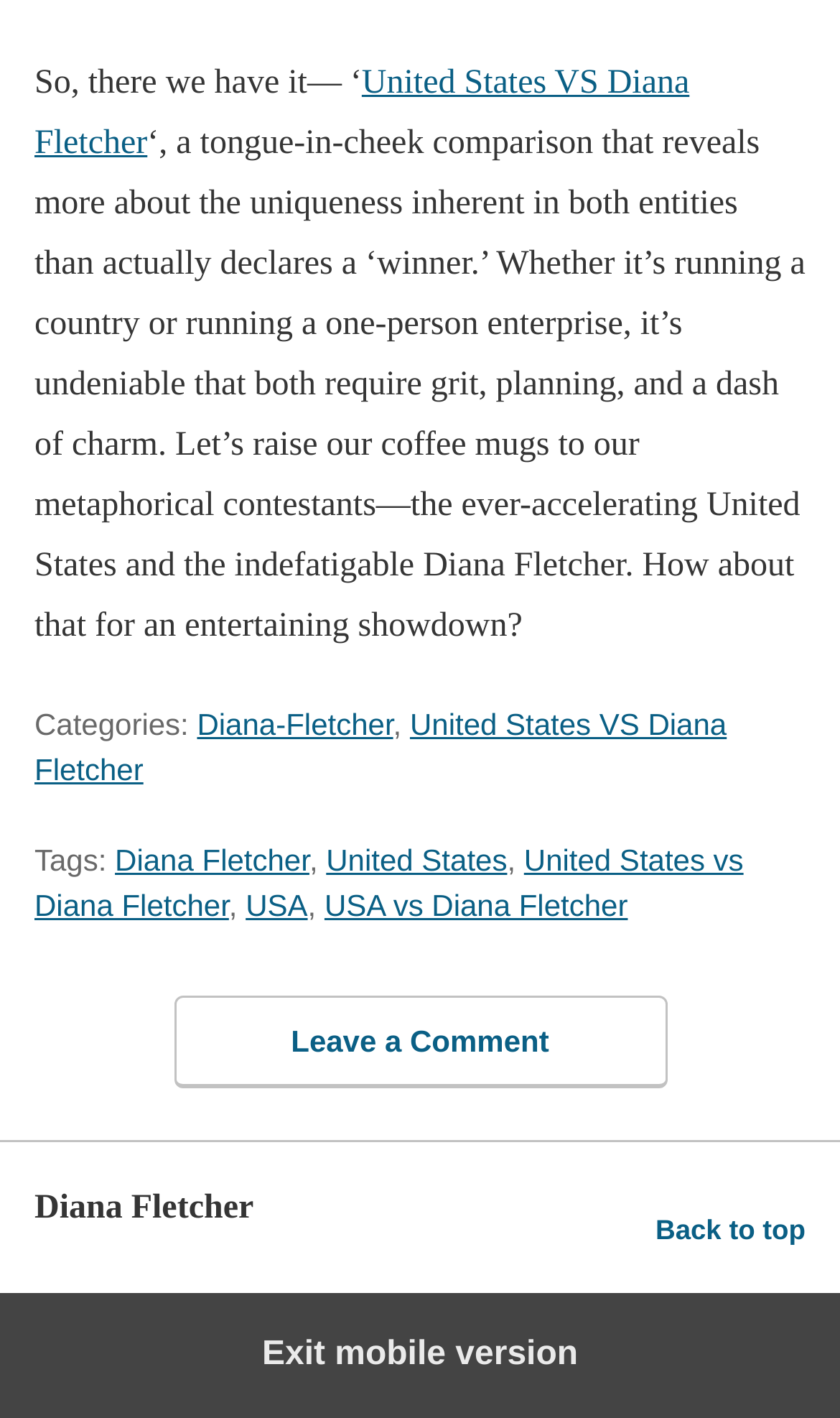Find the bounding box coordinates of the clickable region needed to perform the following instruction: "Go to the FAQ page". The coordinates should be provided as four float numbers between 0 and 1, i.e., [left, top, right, bottom].

None